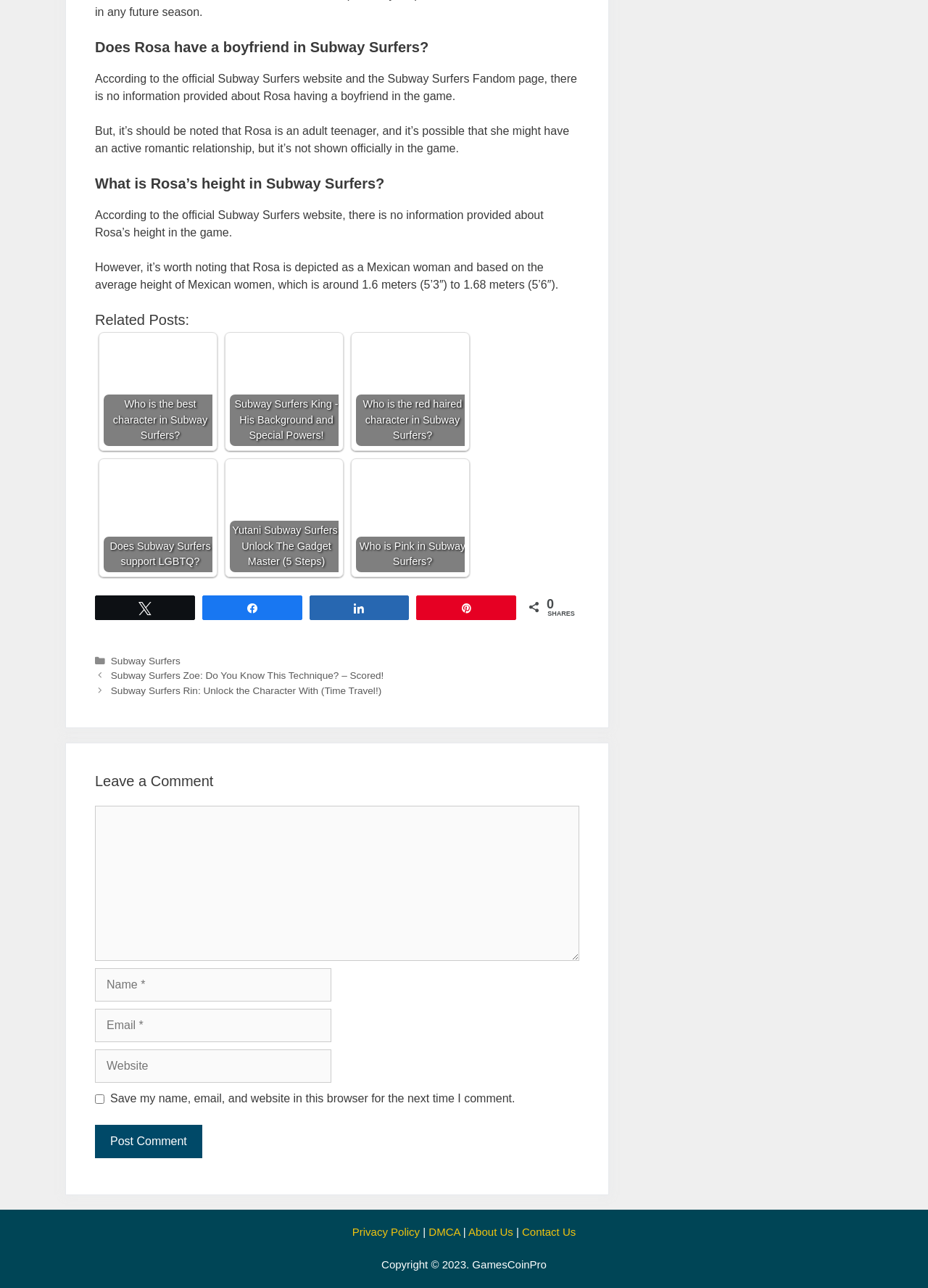Please answer the following question as detailed as possible based on the image: 
What is the category of the article?

The category of the article is 'Subway Surfers', which is indicated by the link 'Subway Surfers' under the 'Categories' section.